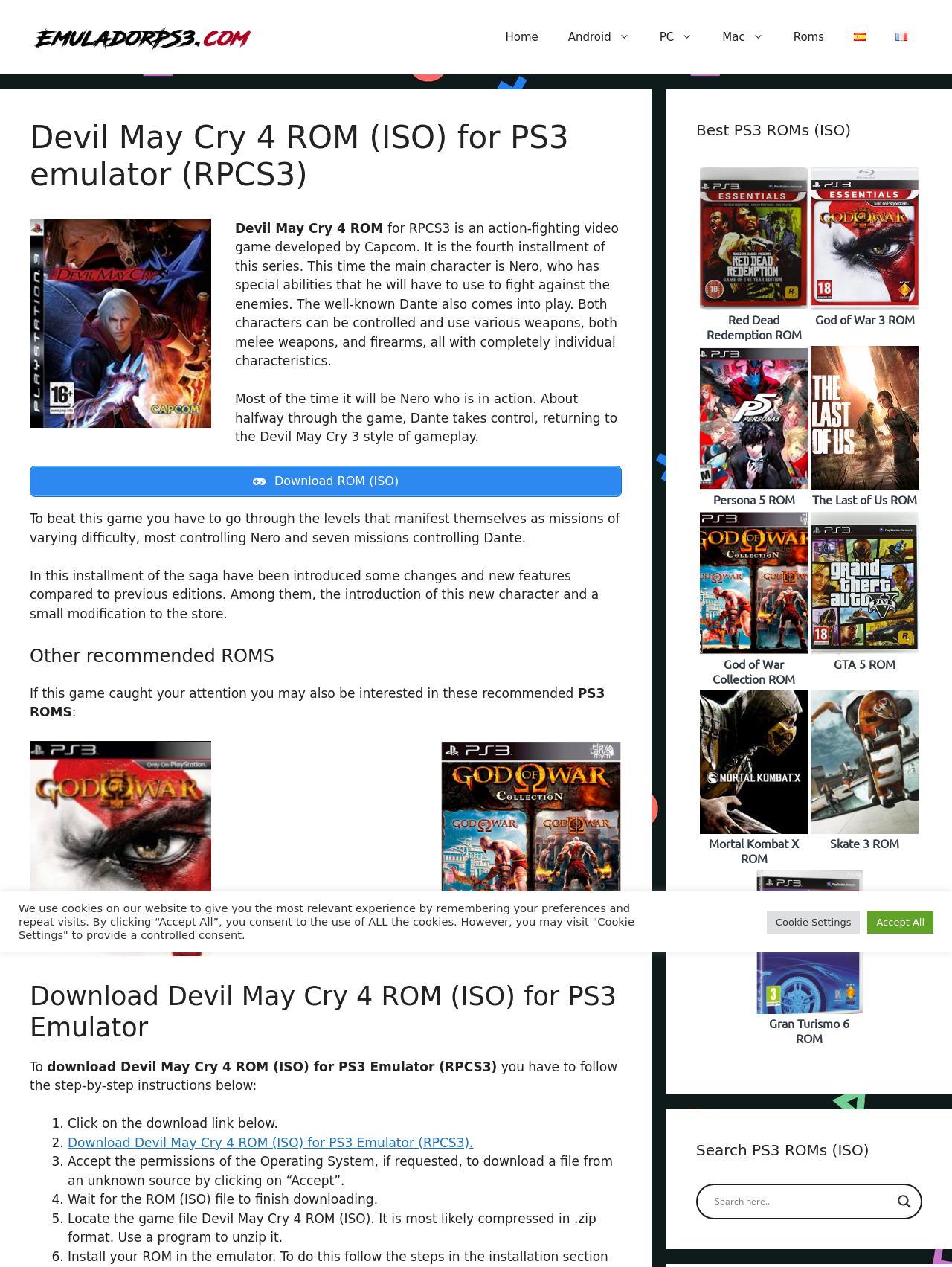What is the name of the game being described?
Please answer the question as detailed as possible.

The webpage is describing a game, and the heading 'Devil May Cry 4 ROM (ISO) for PS3 emulator (RPCS3)' suggests that the game being described is Devil May Cry 4.